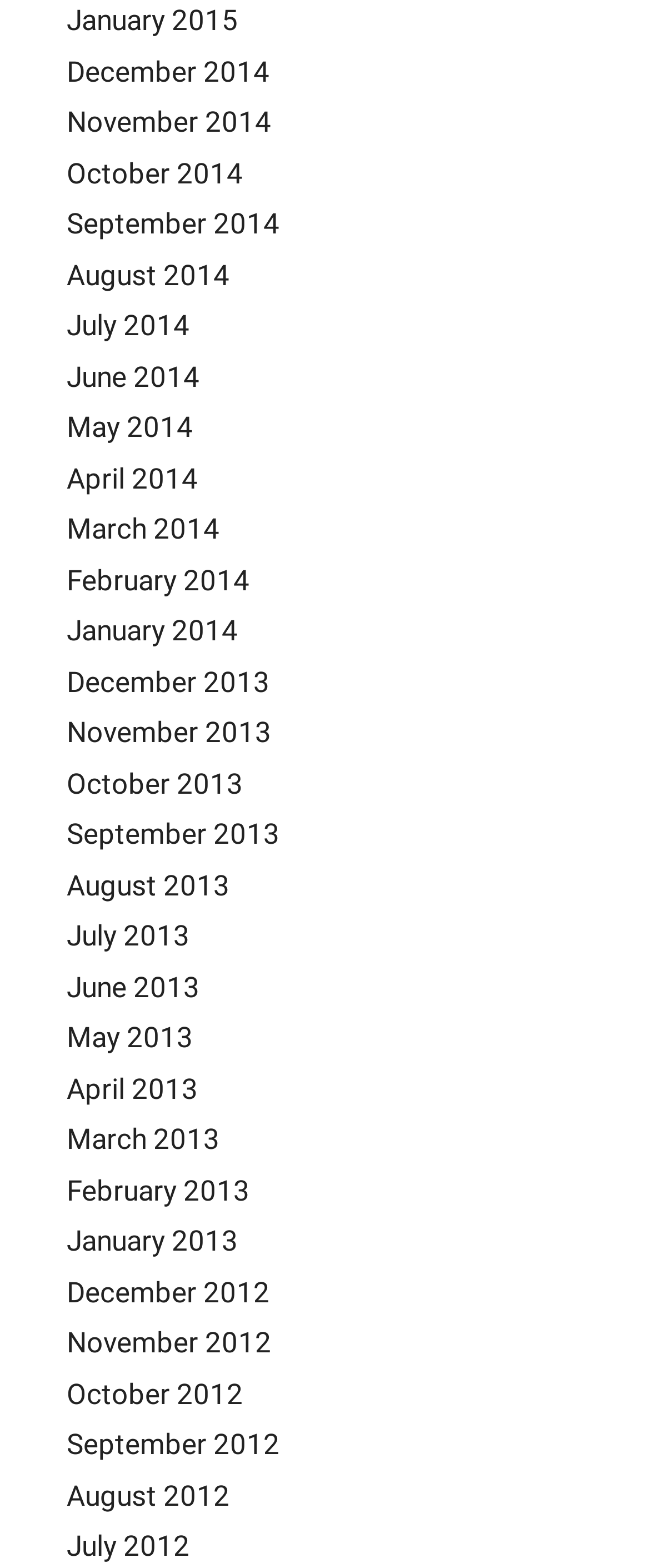What is the earliest month listed?
Give a detailed response to the question by analyzing the screenshot.

I looked at the links on the webpage and found that the earliest month listed is January 2012, which is the 21st link from the top.